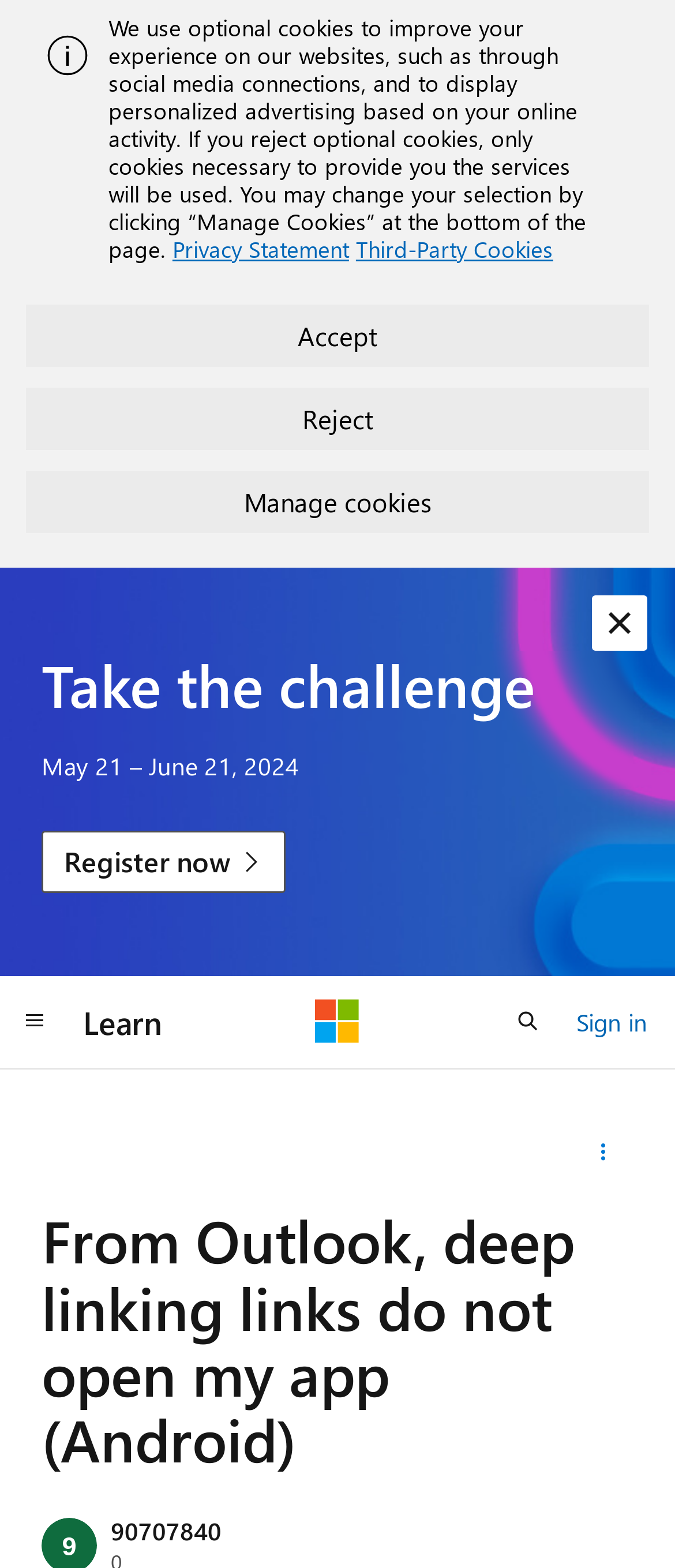Determine the bounding box coordinates of the clickable region to execute the instruction: "Share this question". The coordinates should be four float numbers between 0 and 1, denoted as [left, top, right, bottom].

[0.848, 0.717, 0.938, 0.752]